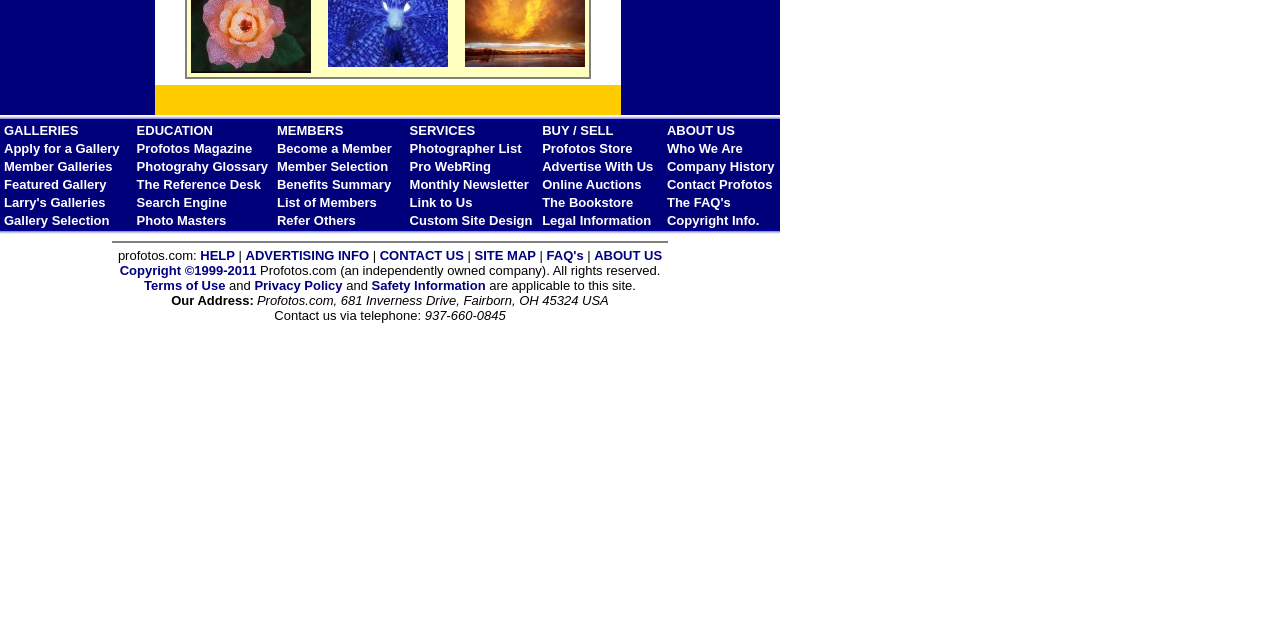Based on the element description: "Contact Profotos", identify the UI element and provide its bounding box coordinates. Use four float numbers between 0 and 1, [left, top, right, bottom].

[0.521, 0.277, 0.603, 0.3]